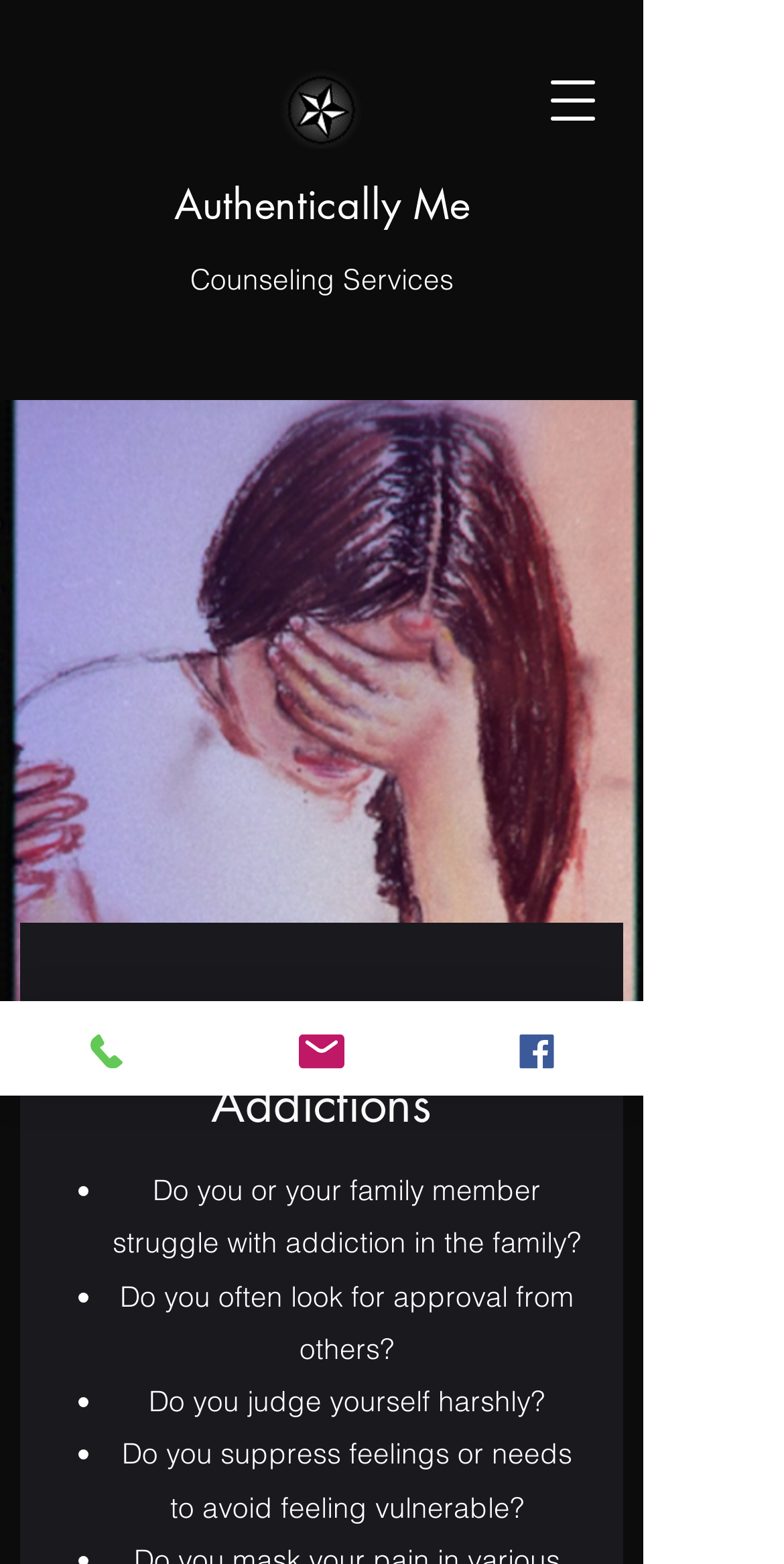What is the purpose of the list of questions?
Provide a fully detailed and comprehensive answer to the question.

The list of questions appears to be a self-assessment tool to help individuals identify if they or their family members struggle with addiction or codependency. The questions ask about specific behaviors and feelings, such as seeking approval from others or suppressing emotions.